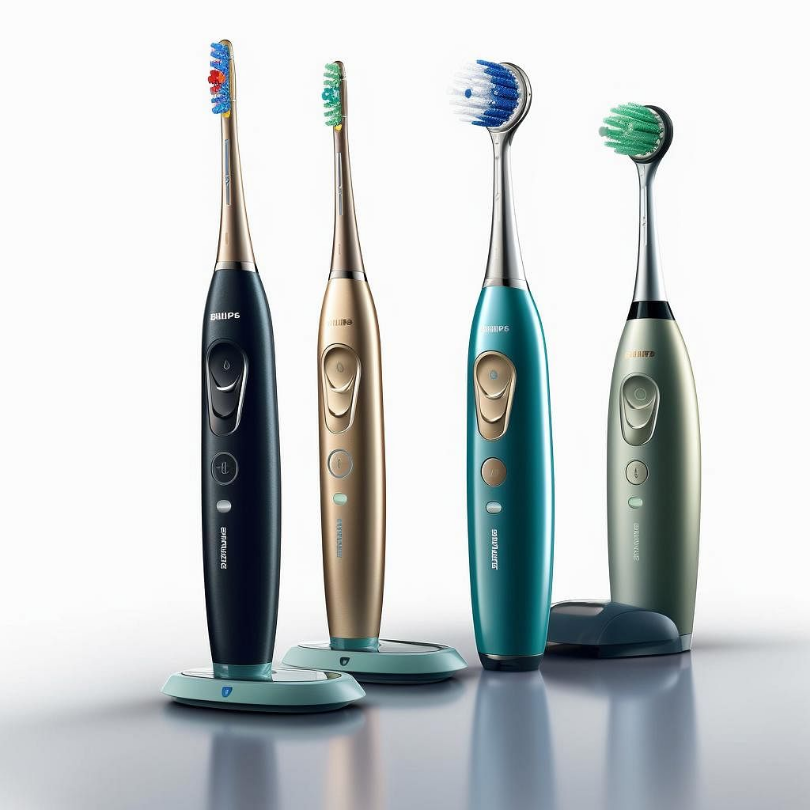What is the purpose of the pressure sensor?
Please ensure your answer to the question is detailed and covers all necessary aspects.

The pressure sensor is one of the key features of the electric toothbrushes, which is designed to detect excessive pressure, ensuring that seniors can maintain their oral hygiene routines with ease and efficiency.